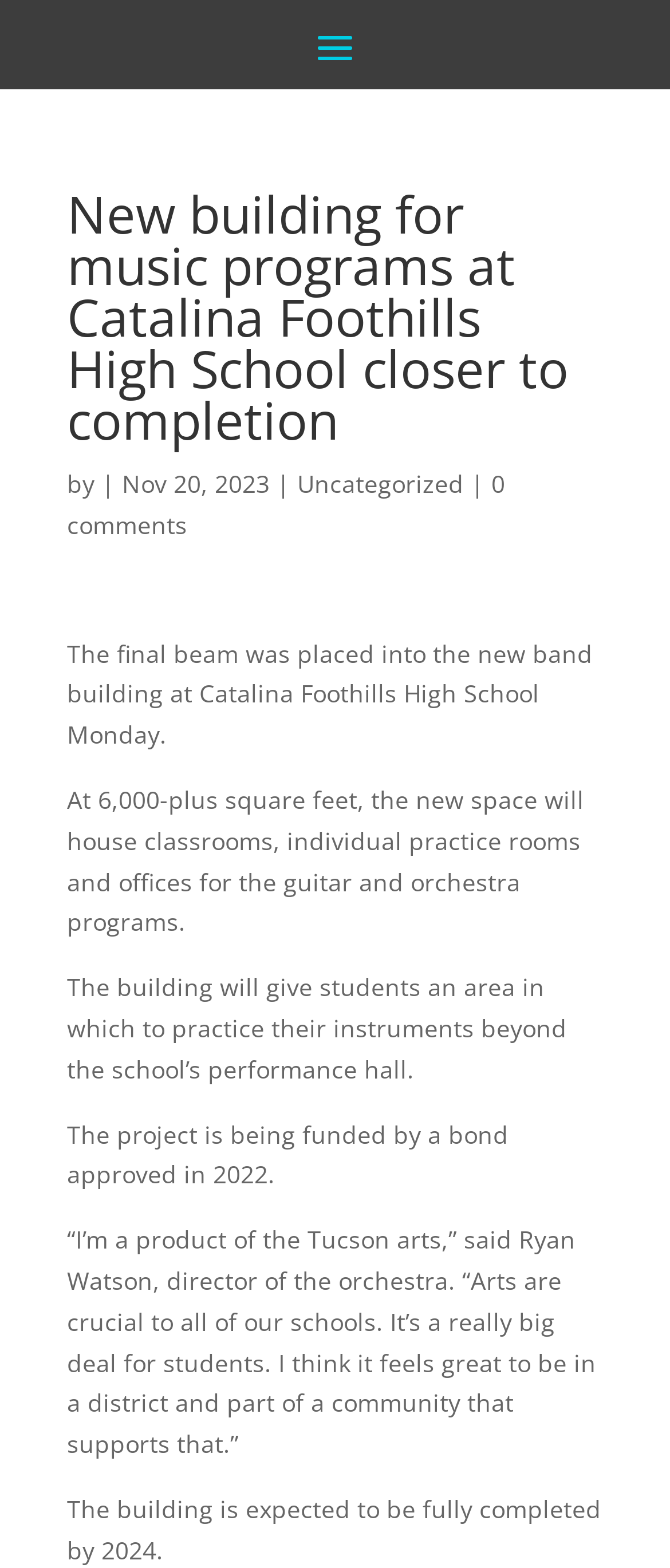Given the element description Uncategorized, predict the bounding box coordinates for the UI element in the webpage screenshot. The format should be (top-left x, top-left y, bottom-right x, bottom-right y), and the values should be between 0 and 1.

[0.444, 0.298, 0.692, 0.319]